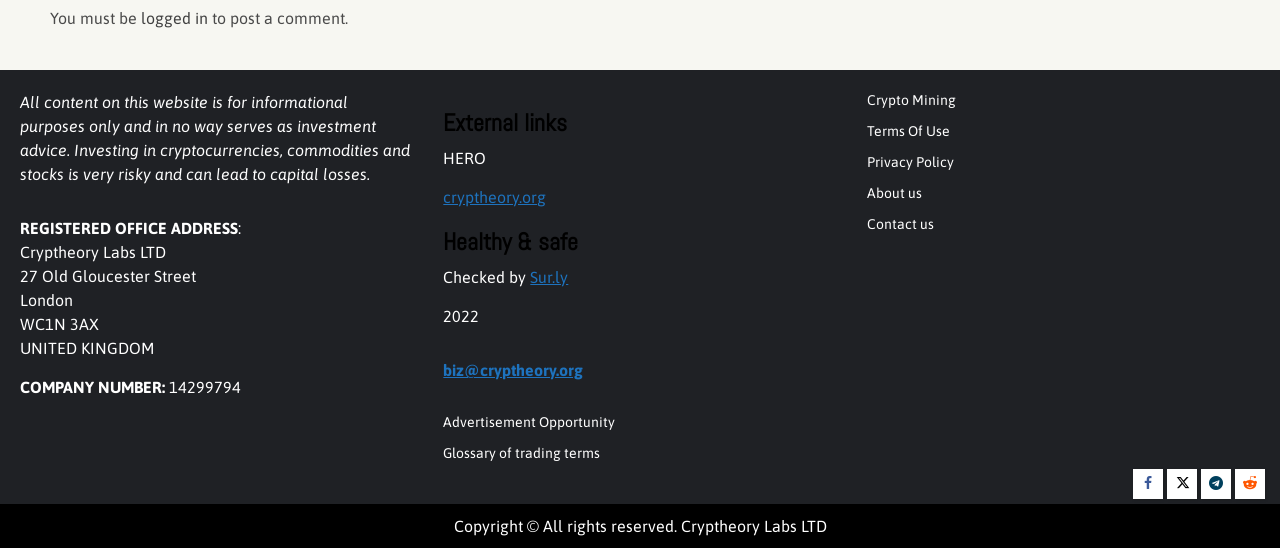What is the purpose of the website?
Using the image, provide a concise answer in one word or a short phrase.

Informational purposes